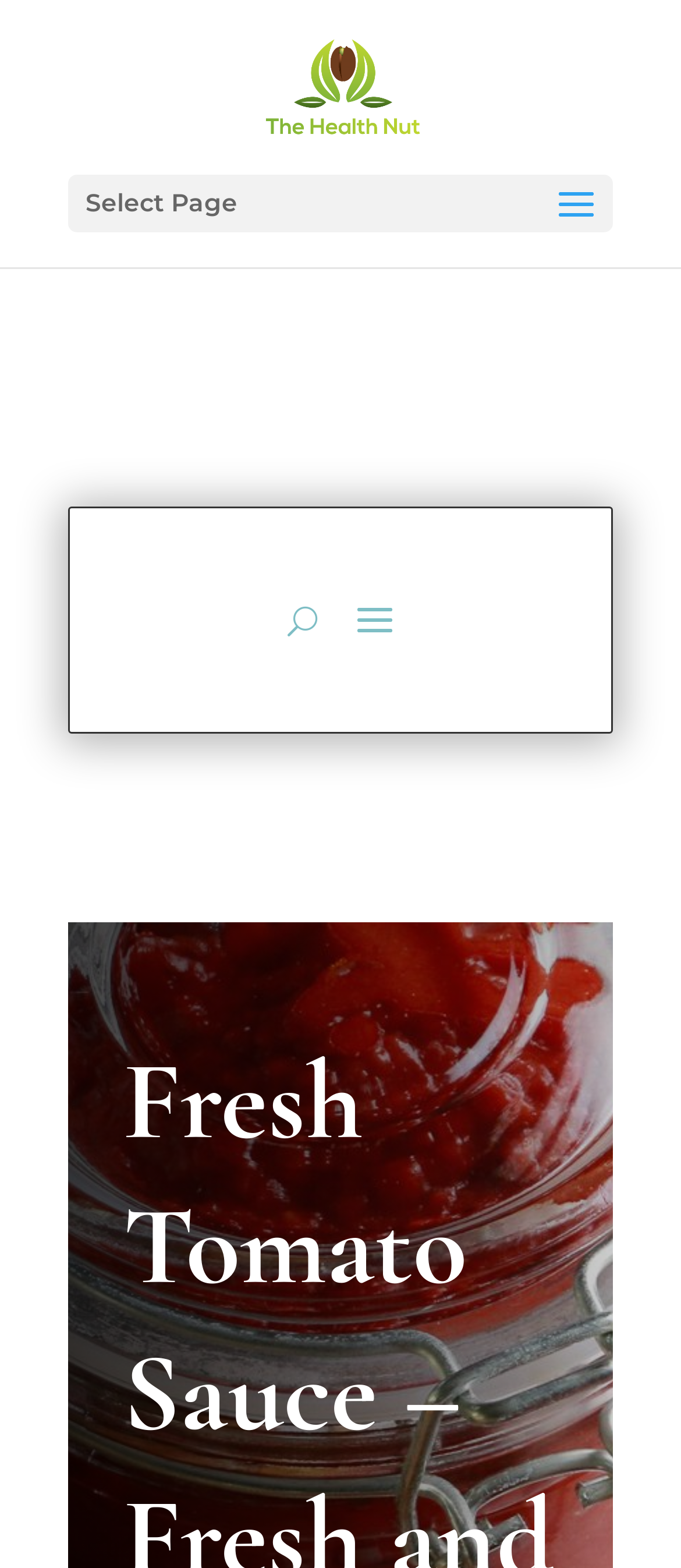Please determine the primary heading and provide its text.

Fresh Tomato Sauce – Fresh and Wholesome